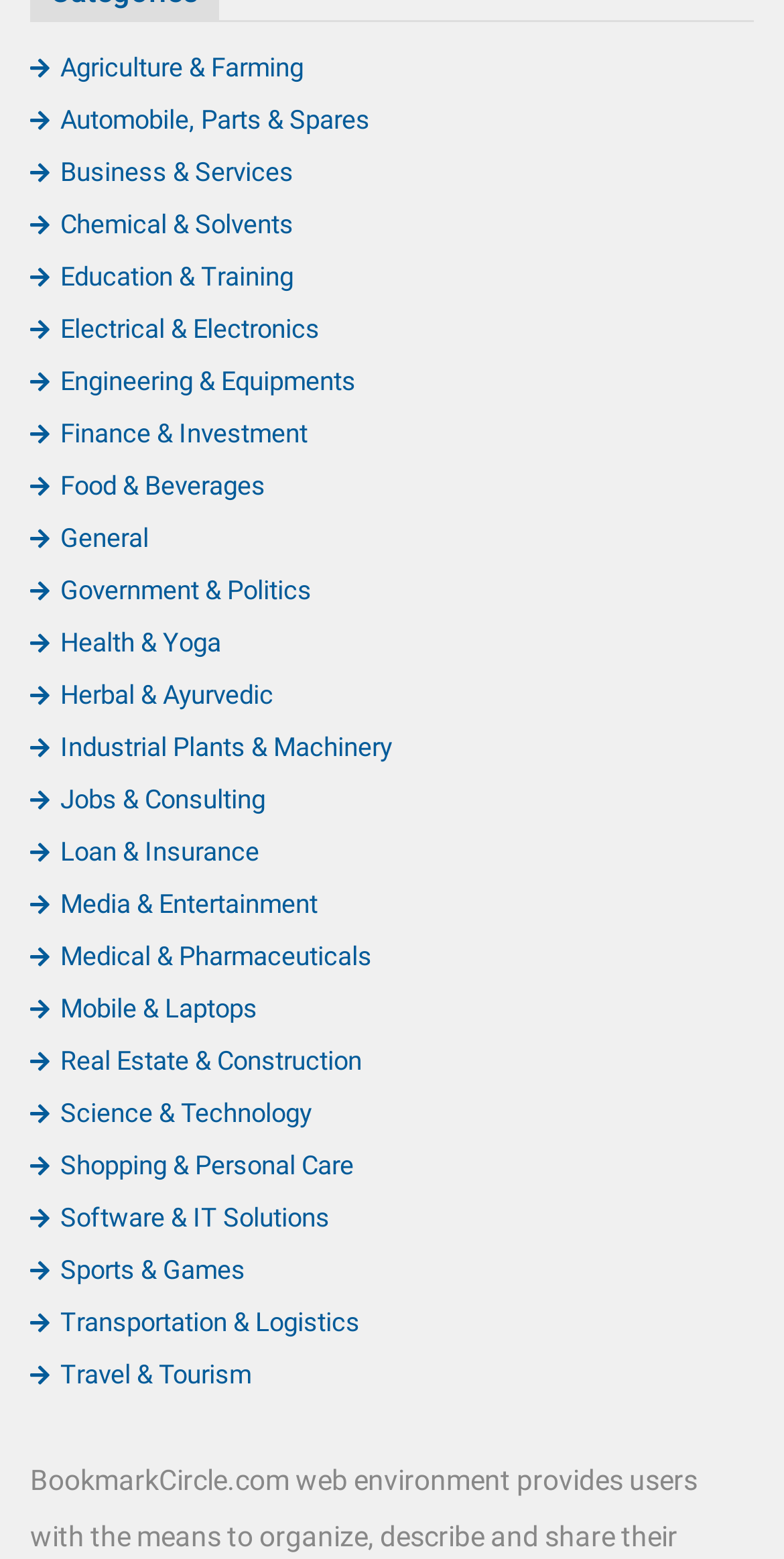What are the categories listed on the webpage?
From the image, respond using a single word or phrase.

Various industries